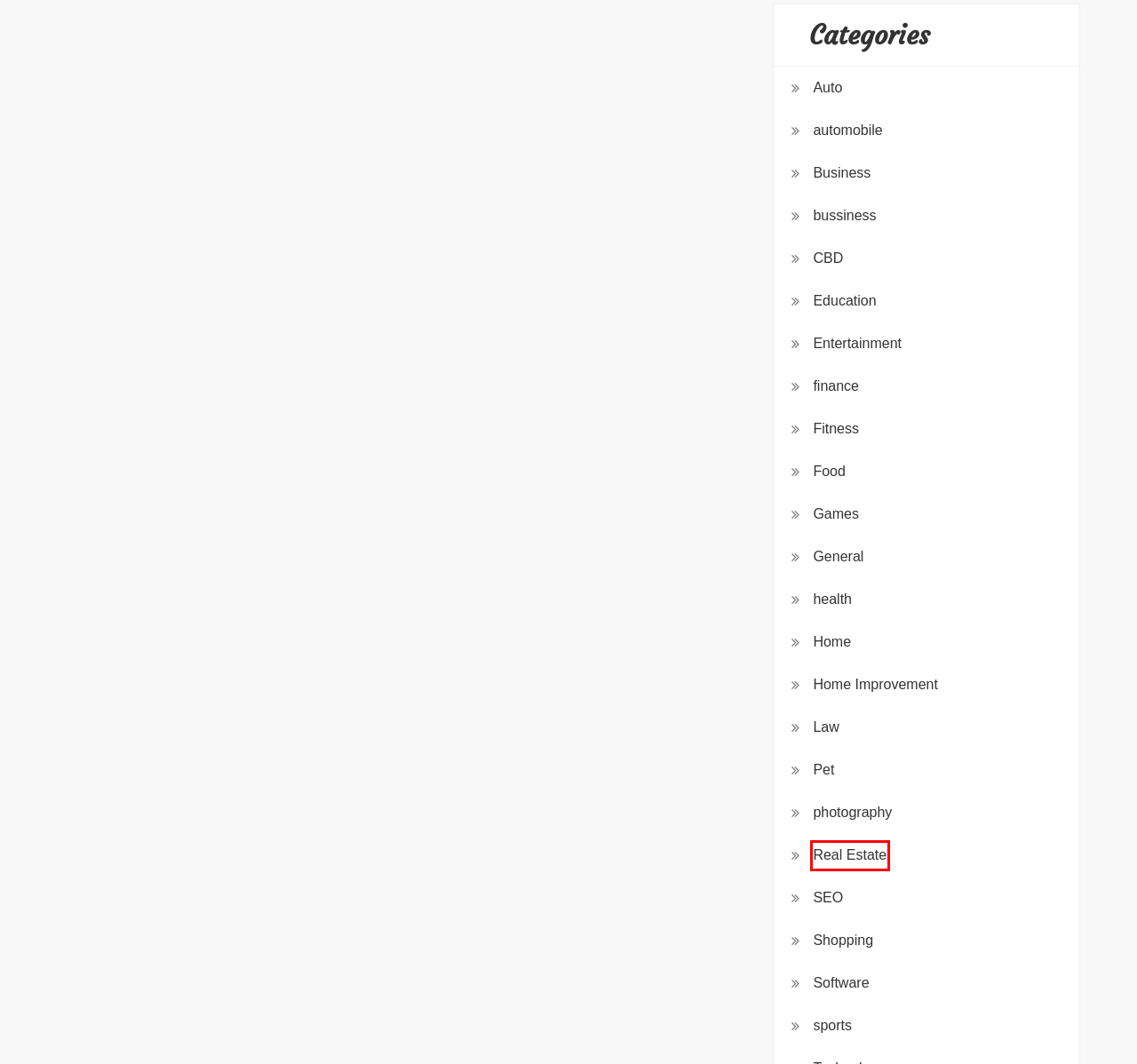Examine the screenshot of a webpage with a red bounding box around an element. Then, select the webpage description that best represents the new page after clicking the highlighted element. Here are the descriptions:
A. Shopping Archives - Exeternh
B. Home Archives - Exeternh
C. Software Archives - Exeternh
D. Real Estate Archives - Exeternh
E. Pet Archives - Exeternh
F. SEO Archives - Exeternh
G. Law Archives - Exeternh
H. Food Archives - Exeternh

D